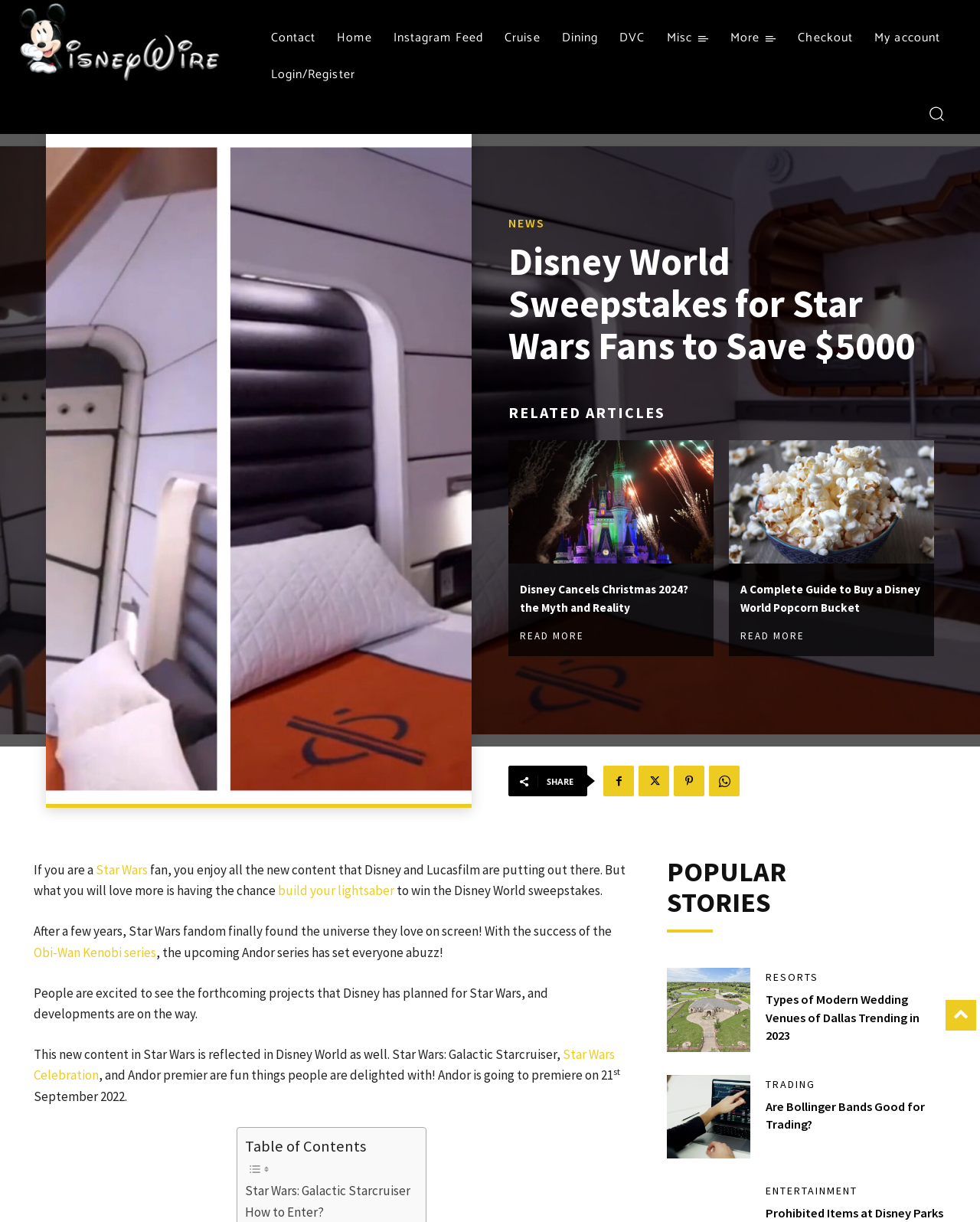Respond concisely with one word or phrase to the following query:
What is the name of the upcoming series mentioned in the webpage?

Andor series